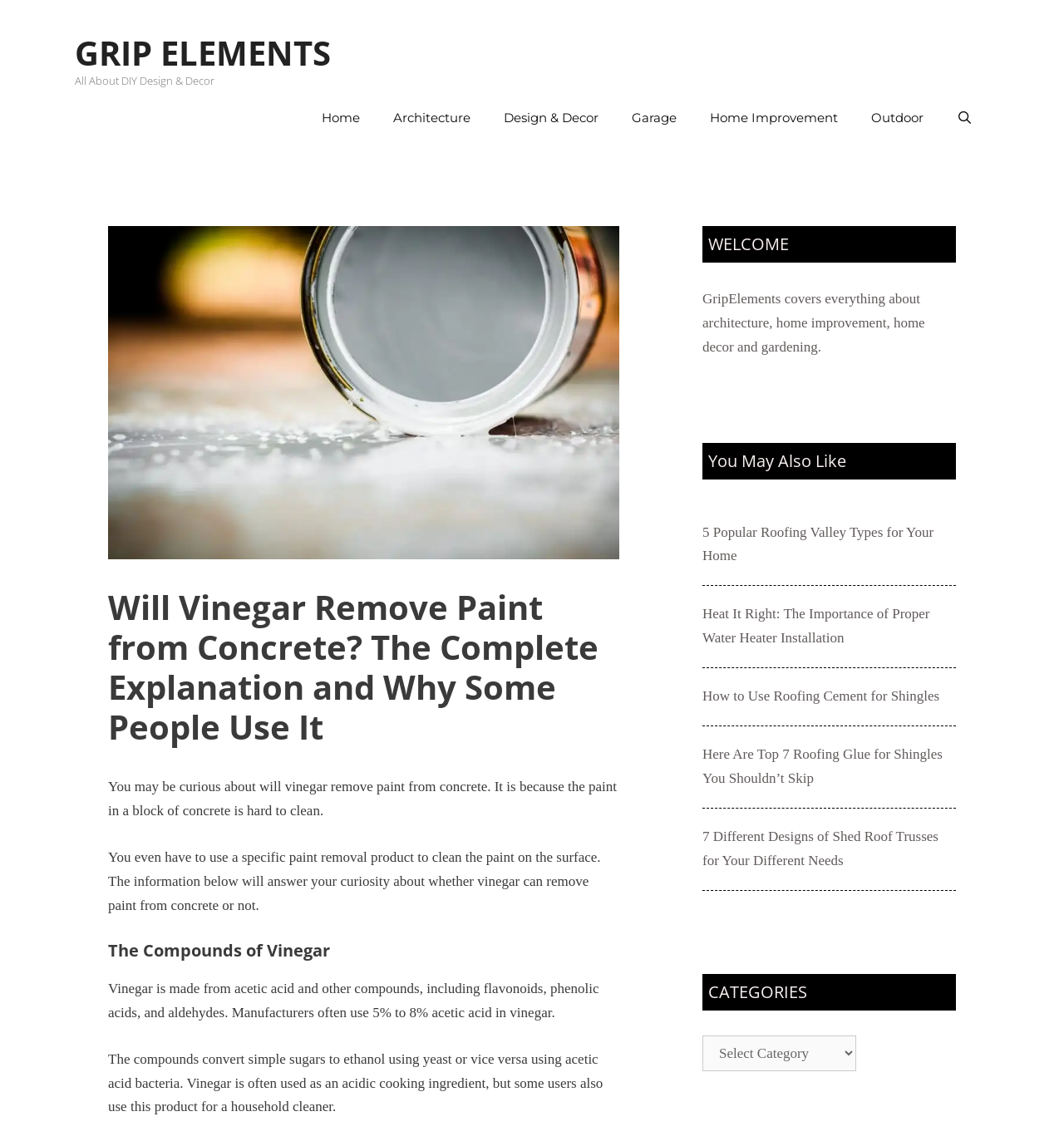Kindly determine the bounding box coordinates of the area that needs to be clicked to fulfill this instruction: "Click the '5 Popular Roofing Valley Types for Your Home' link".

[0.66, 0.457, 0.878, 0.492]